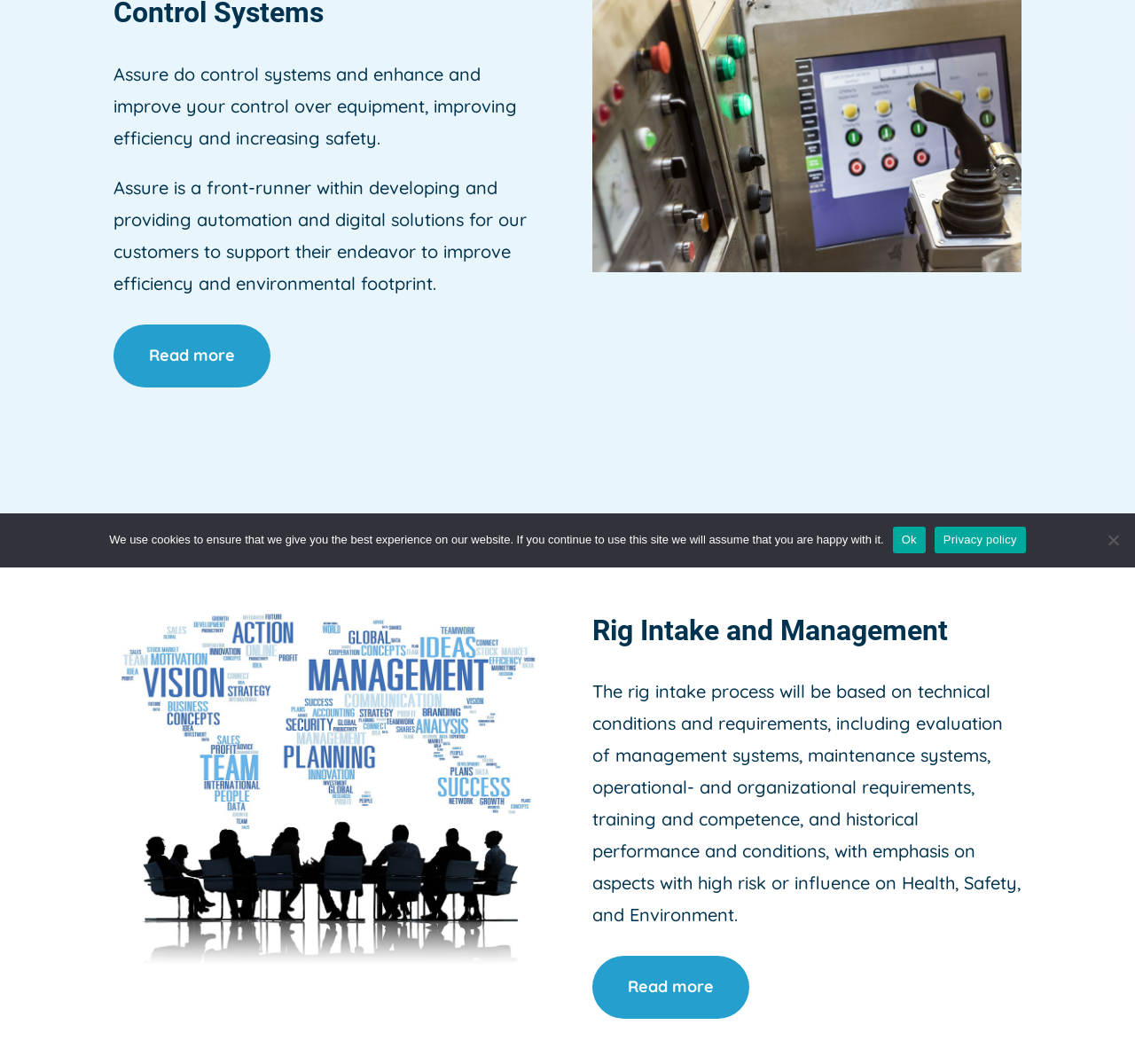Determine the bounding box coordinates for the UI element described. Format the coordinates as (top-left x, top-left y, bottom-right x, bottom-right y) and ensure all values are between 0 and 1. Element description: Ok

[0.786, 0.495, 0.815, 0.52]